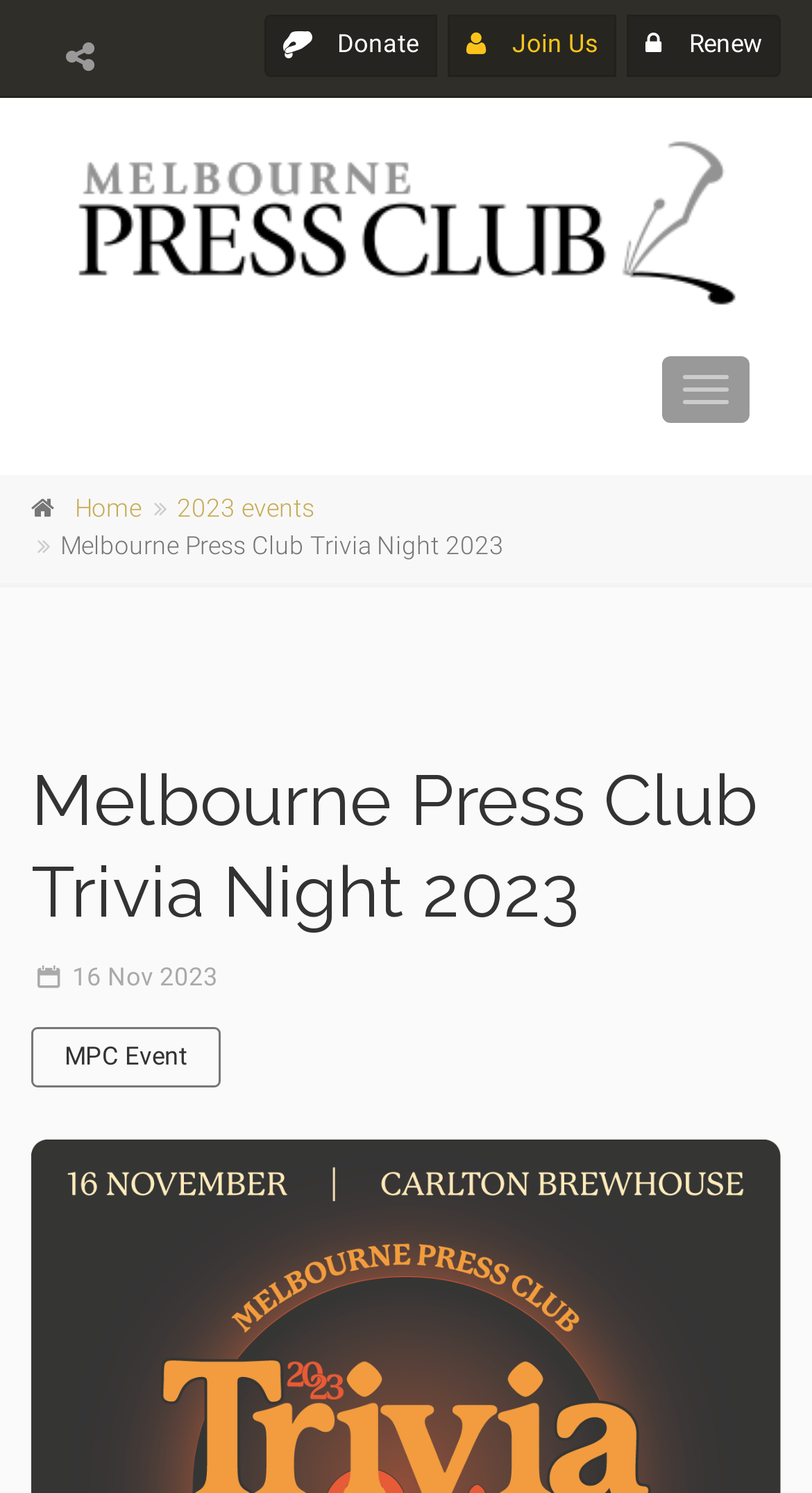Locate the bounding box coordinates of the element that needs to be clicked to carry out the instruction: "Click the Donate button". The coordinates should be given as four float numbers ranging from 0 to 1, i.e., [left, top, right, bottom].

[0.325, 0.01, 0.538, 0.051]